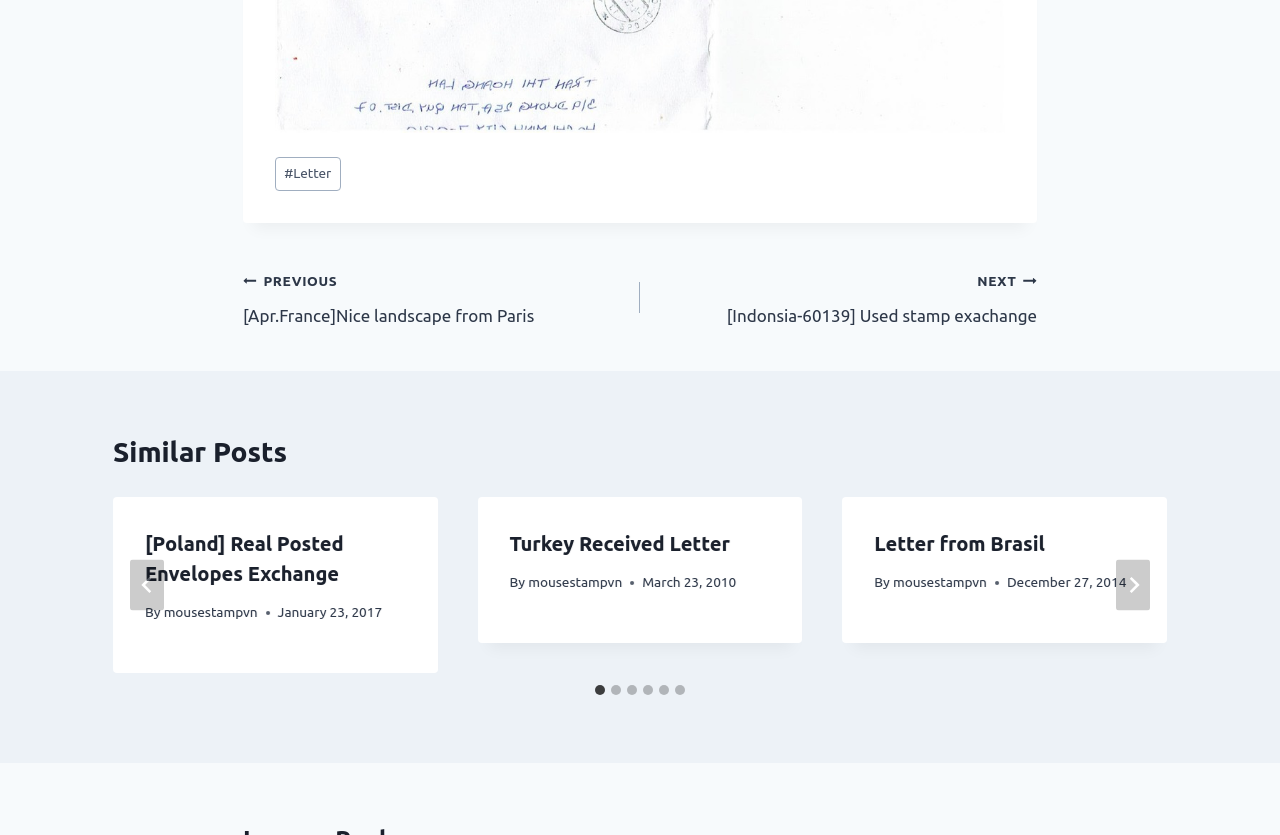Can you specify the bounding box coordinates of the area that needs to be clicked to fulfill the following instruction: "View similar posts"?

[0.088, 0.516, 0.912, 0.566]